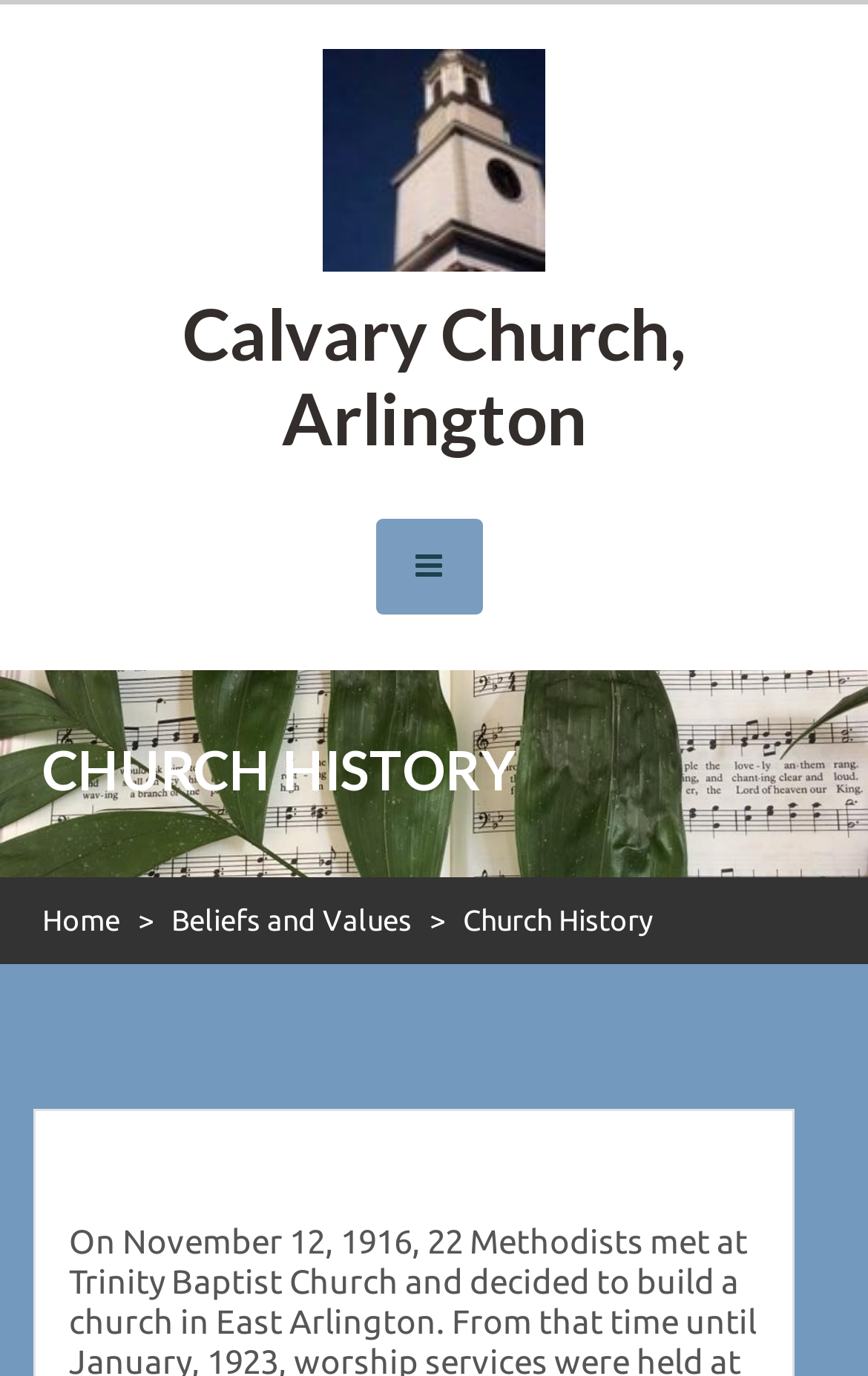Provide a one-word or brief phrase answer to the question:
What is the main topic of this webpage?

Church History